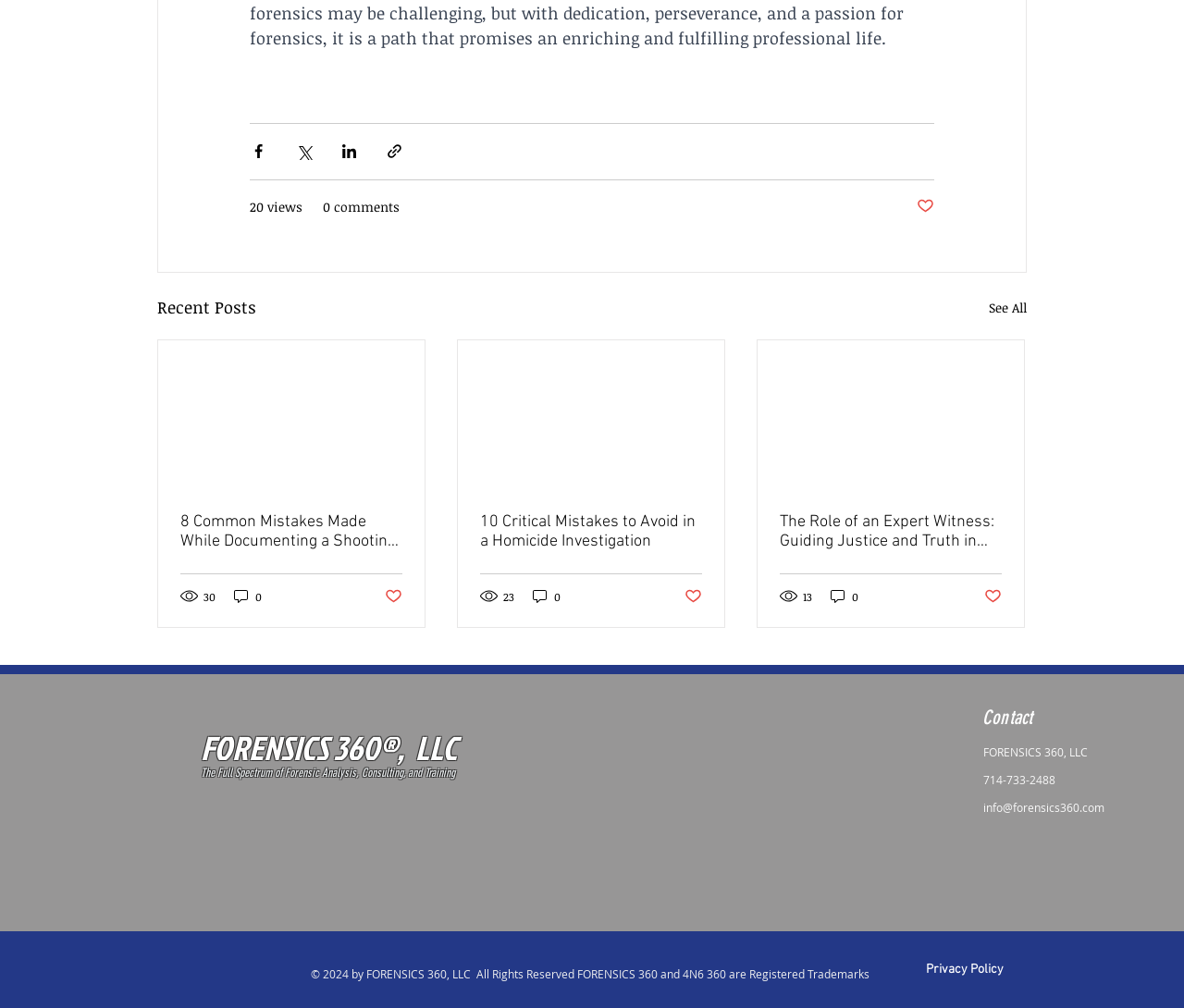Identify the bounding box coordinates of the region that should be clicked to execute the following instruction: "Read the article about common mistakes made while documenting a shooting incident".

[0.152, 0.508, 0.34, 0.546]